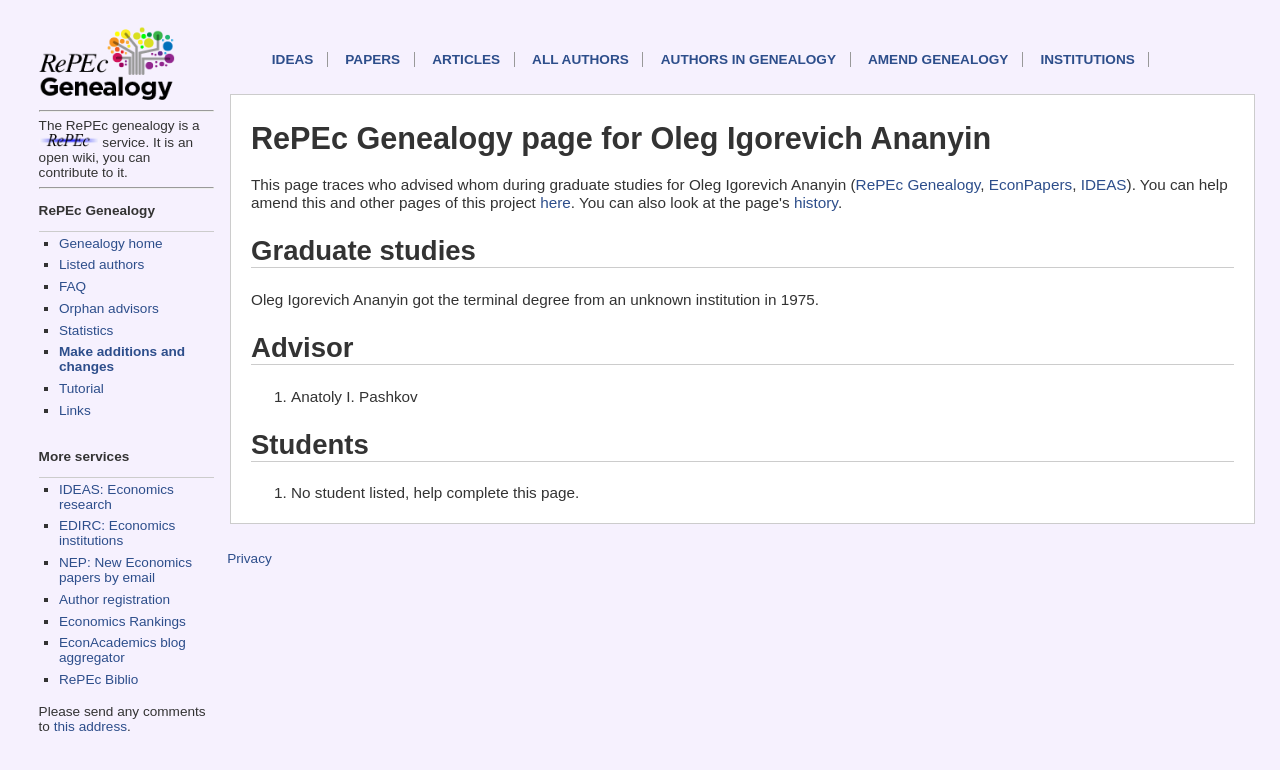Provide a single word or phrase to answer the given question: 
Who is the advisor of Oleg Igorevich Ananyin?

Anatoly I. Pashkov